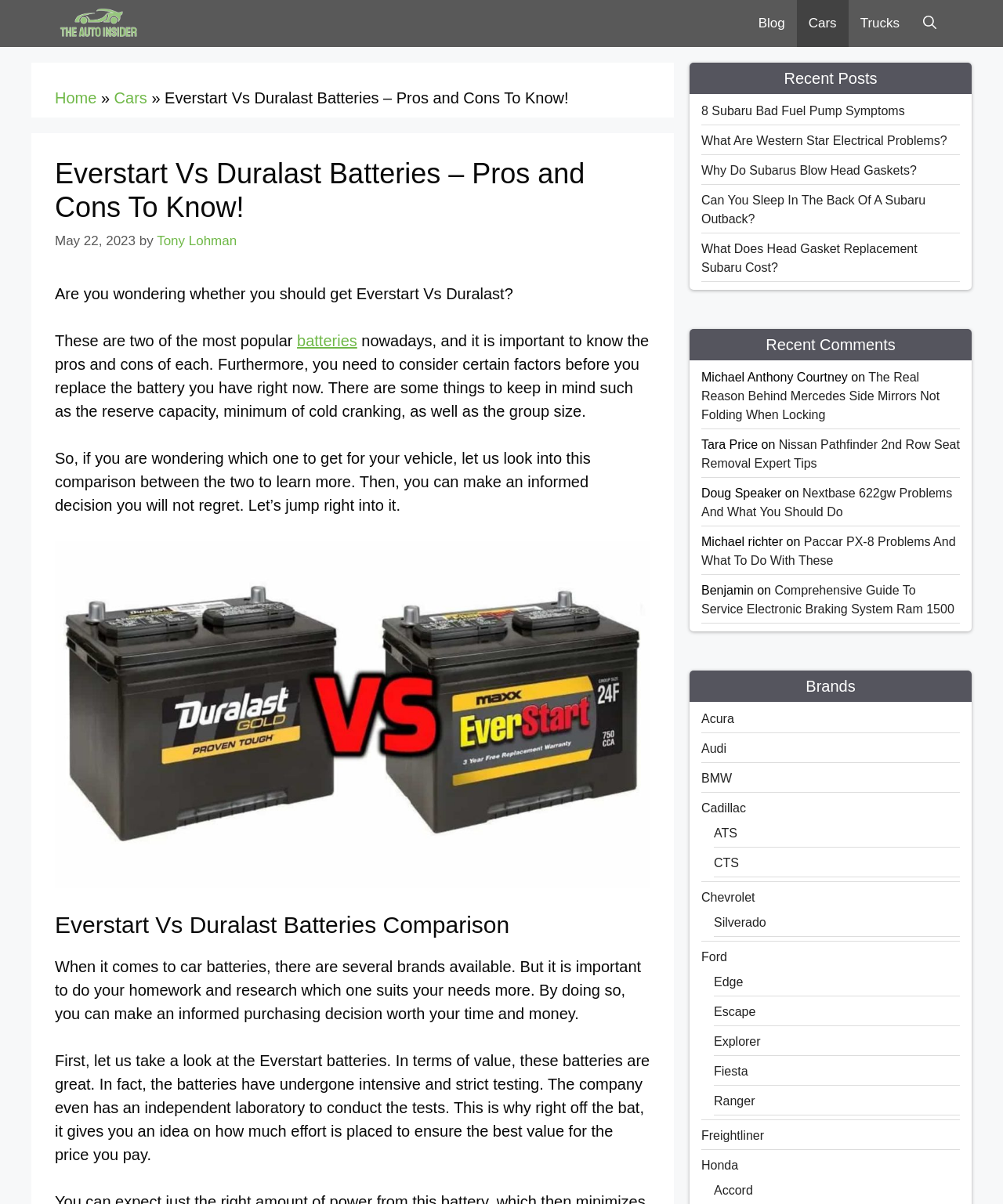Pinpoint the bounding box coordinates of the clickable area necessary to execute the following instruction: "Click on the 'Blog' link". The coordinates should be given as four float numbers between 0 and 1, namely [left, top, right, bottom].

[0.744, 0.0, 0.794, 0.039]